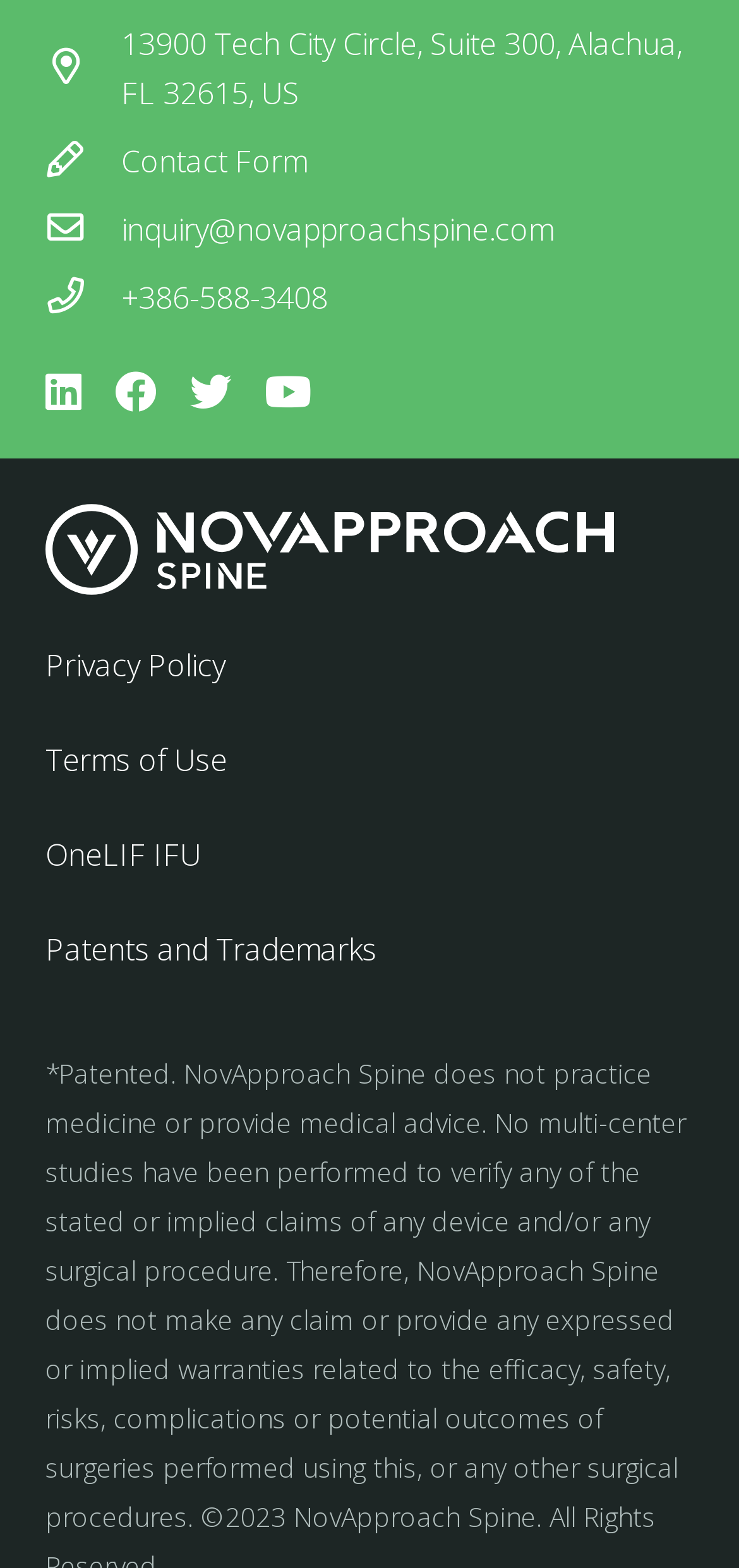Please mark the clickable region by giving the bounding box coordinates needed to complete this instruction: "Send an email".

[0.062, 0.13, 0.164, 0.161]